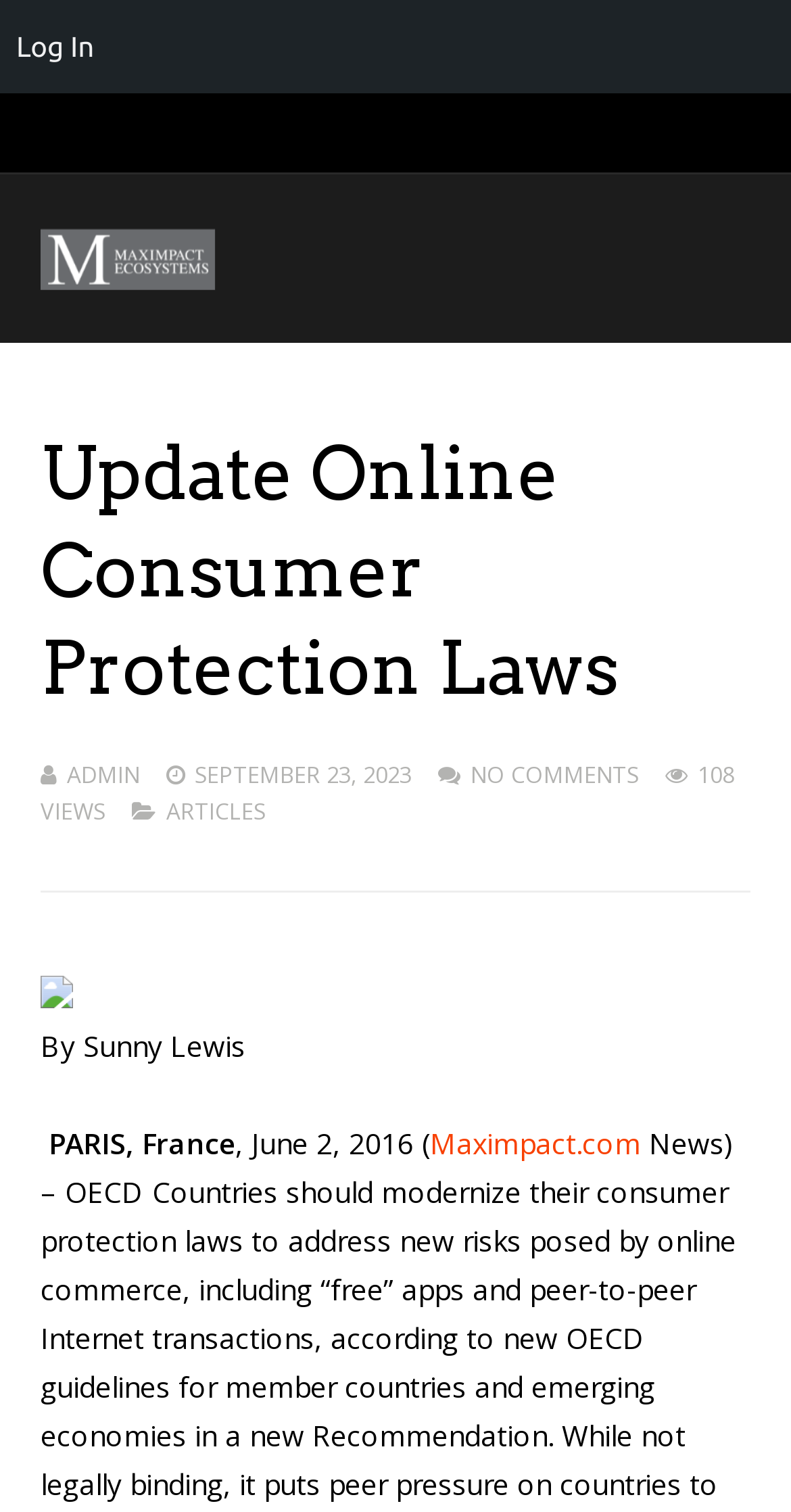Please provide a short answer using a single word or phrase for the question:
What is the publication date of the article?

SEPTEMBER 23, 2023